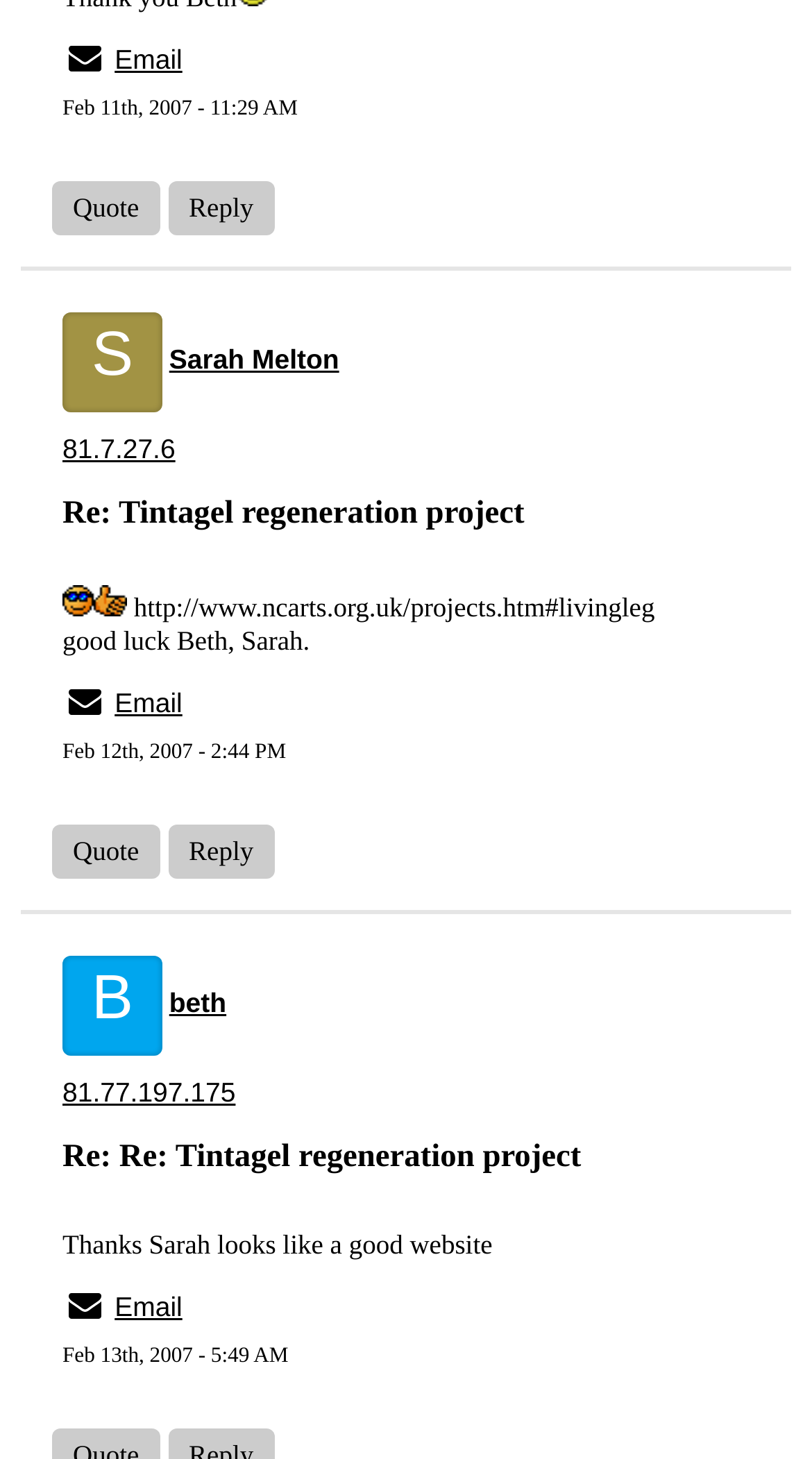Show me the bounding box coordinates of the clickable region to achieve the task as per the instruction: "View the website http://www.ncarts.org.uk/projects.htm#livingleg".

[0.156, 0.405, 0.806, 0.427]